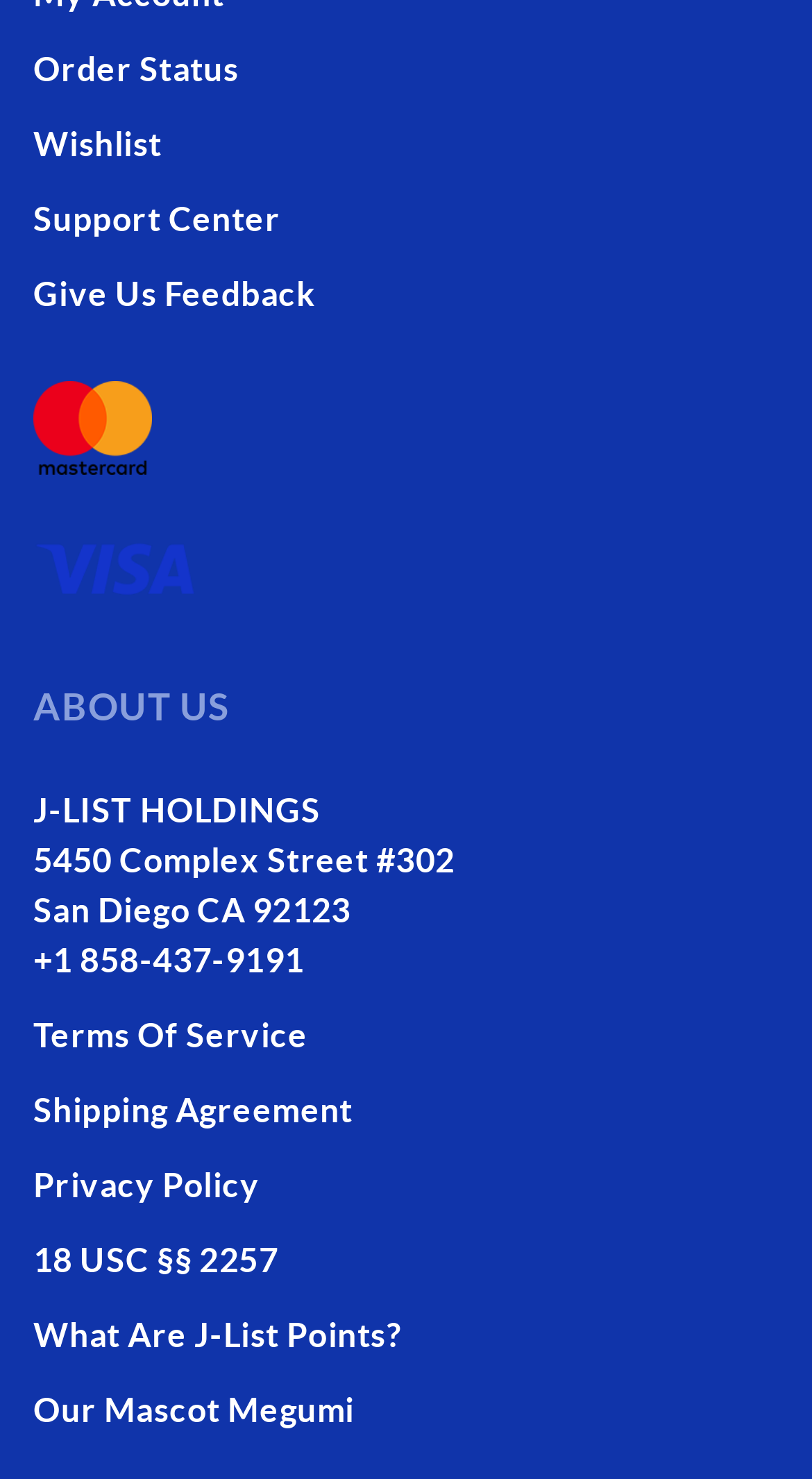Respond to the question below with a single word or phrase:
What is the name of the company's mascot?

Megumi